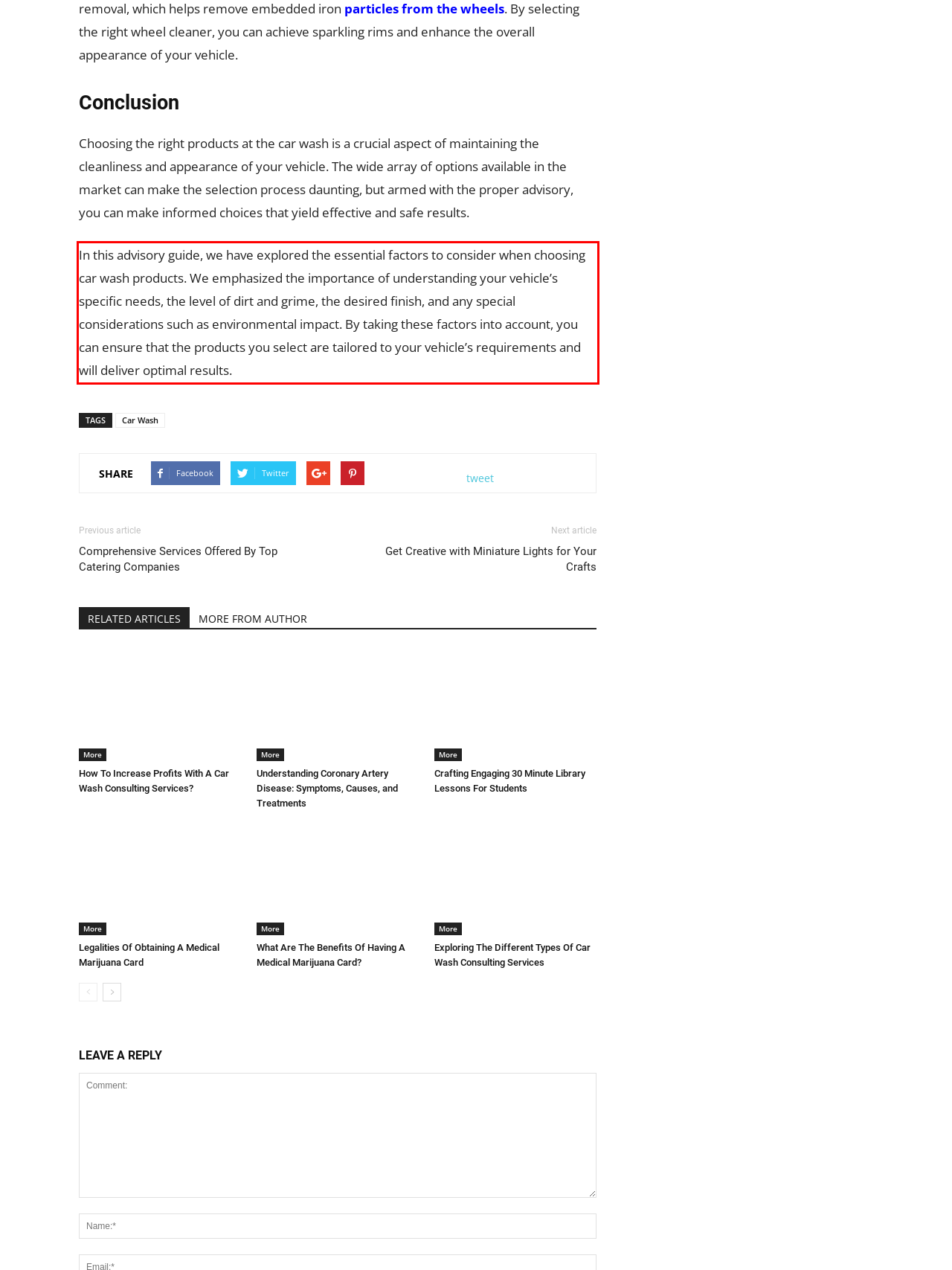Please examine the webpage screenshot and extract the text within the red bounding box using OCR.

In this advisory guide, we have explored the essential factors to consider when choosing car wash products. We emphasized the importance of understanding your vehicle’s specific needs, the level of dirt and grime, the desired finish, and any special considerations such as environmental impact. By taking these factors into account, you can ensure that the products you select are tailored to your vehicle’s requirements and will deliver optimal results.